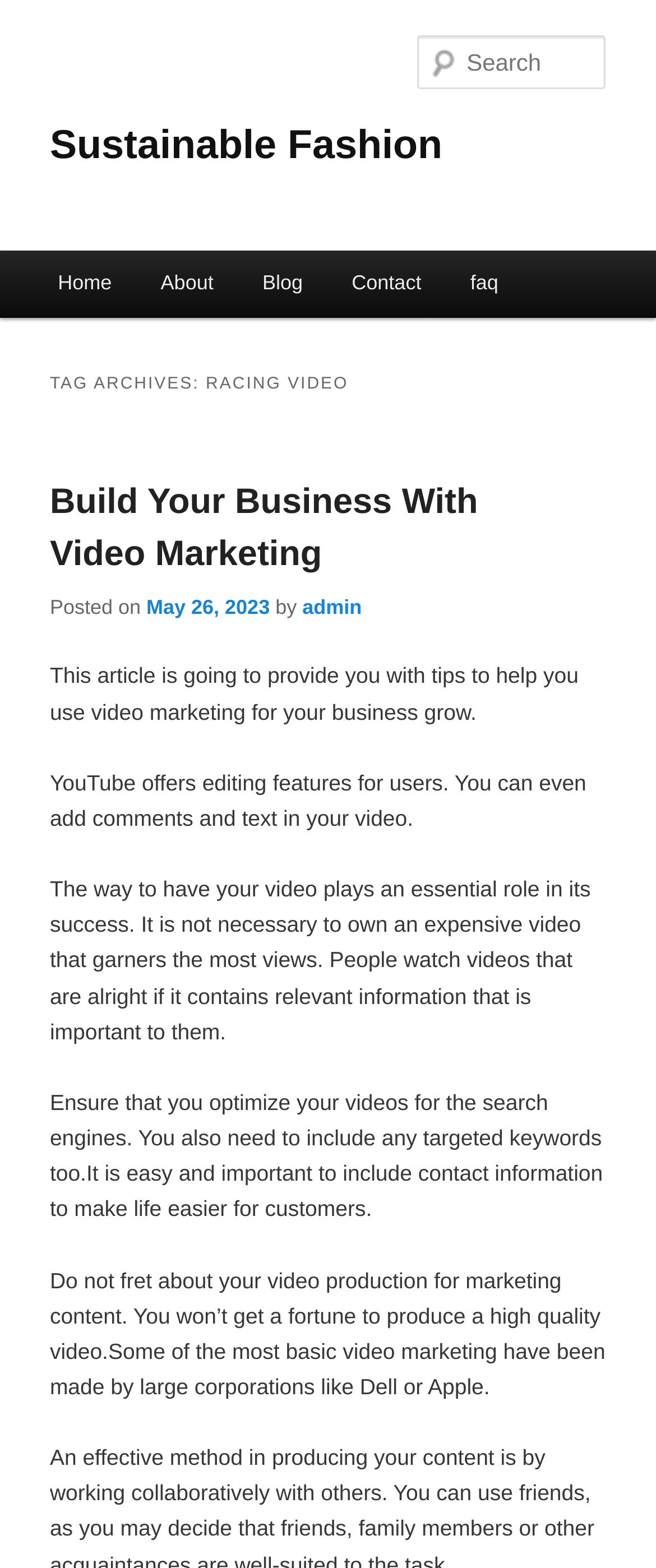Given the description parent_node: Search name="s" placeholder="Search", predict the bounding box coordinates of the UI element. Ensure the coordinates are in the format (top-left x, top-left y, bottom-right x, bottom-right y) and all values are between 0 and 1.

[0.637, 0.023, 0.924, 0.057]